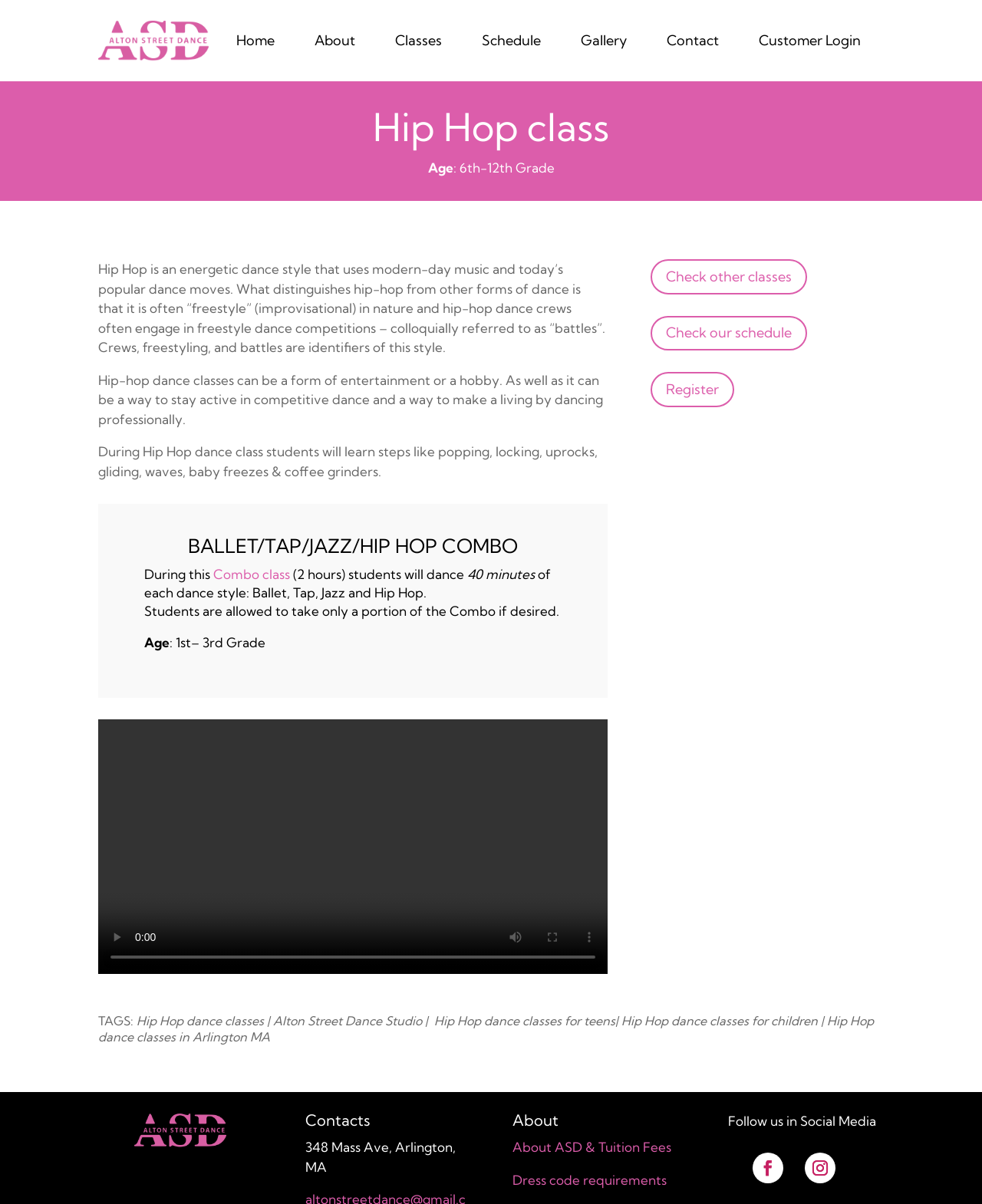Please identify the primary heading on the webpage and return its text.

Hip Hop class